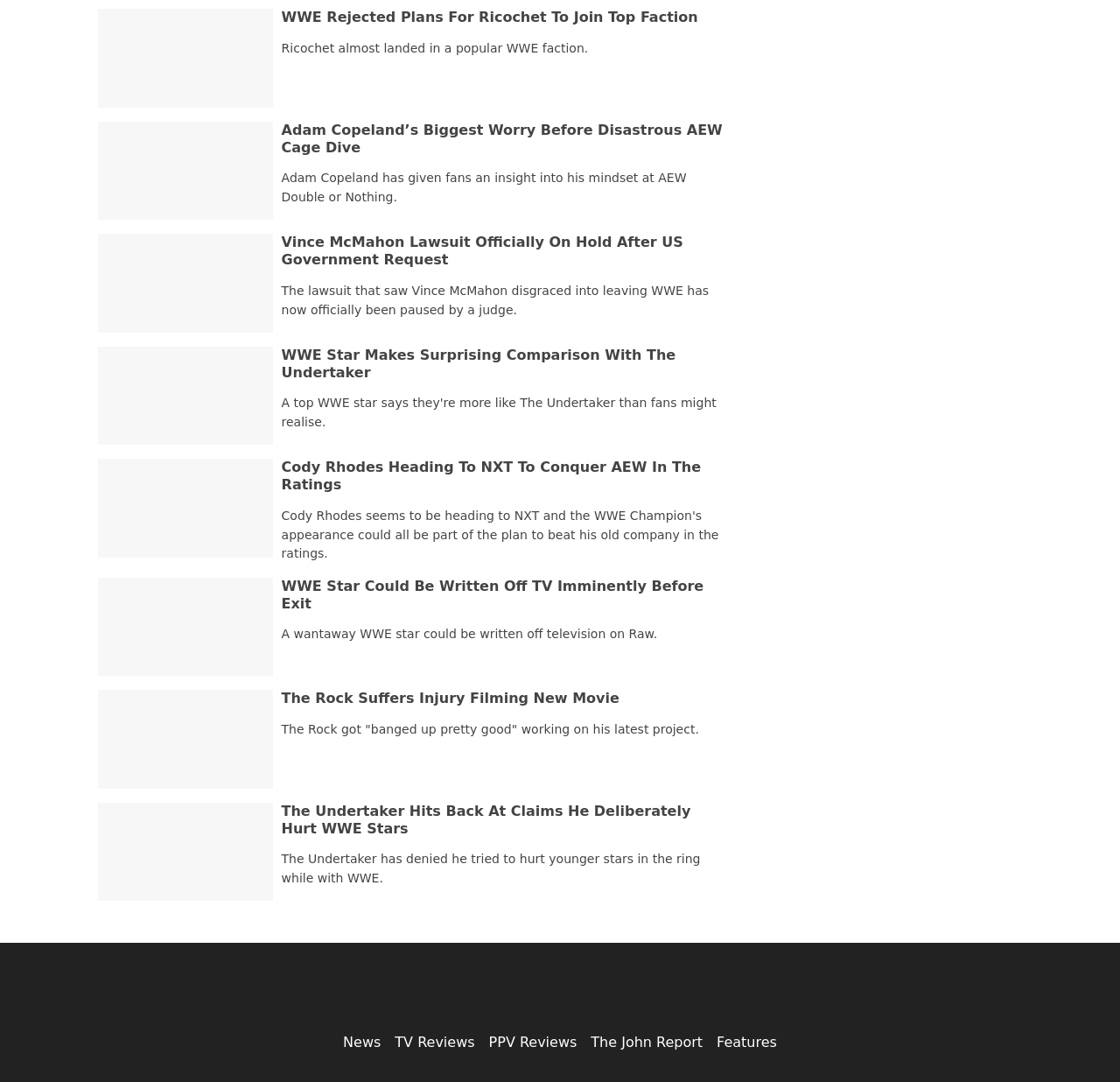Answer the question briefly using a single word or phrase: 
How many links are present in the webpage?

Multiple